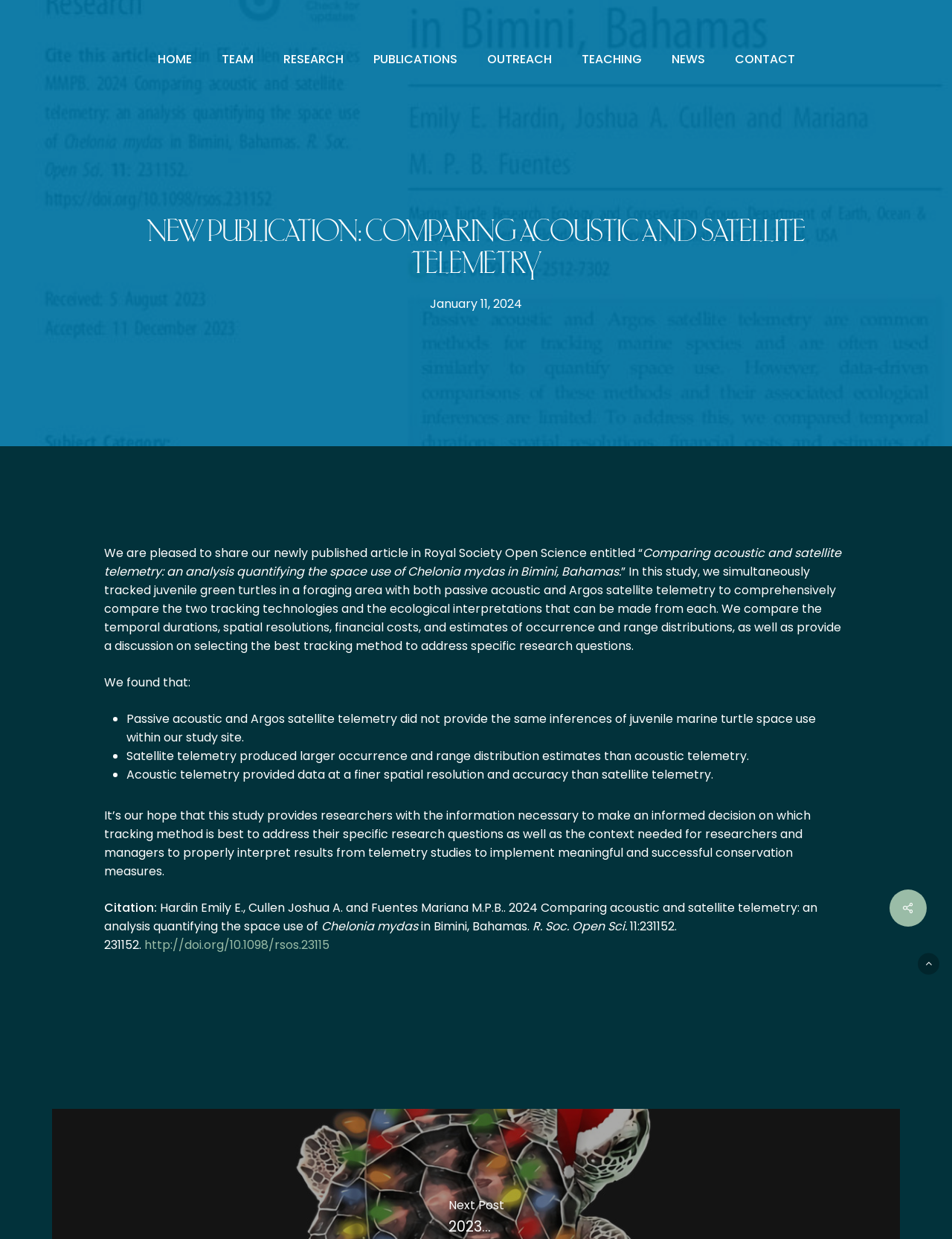Look at the image and give a detailed response to the following question: How many tracking methods are compared in the study?

The study compares two tracking methods, passive acoustic and Argos satellite telemetry, as mentioned in the article text. This can be inferred from the text 'We simultaneously tracked juvenile green turtles in a foraging area with both passive acoustic and Argos satellite telemetry...' located at [0.109, 0.454, 0.884, 0.528].